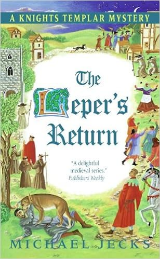What is the genre of the book?
Based on the image, provide a one-word or brief-phrase response.

Historical mystery